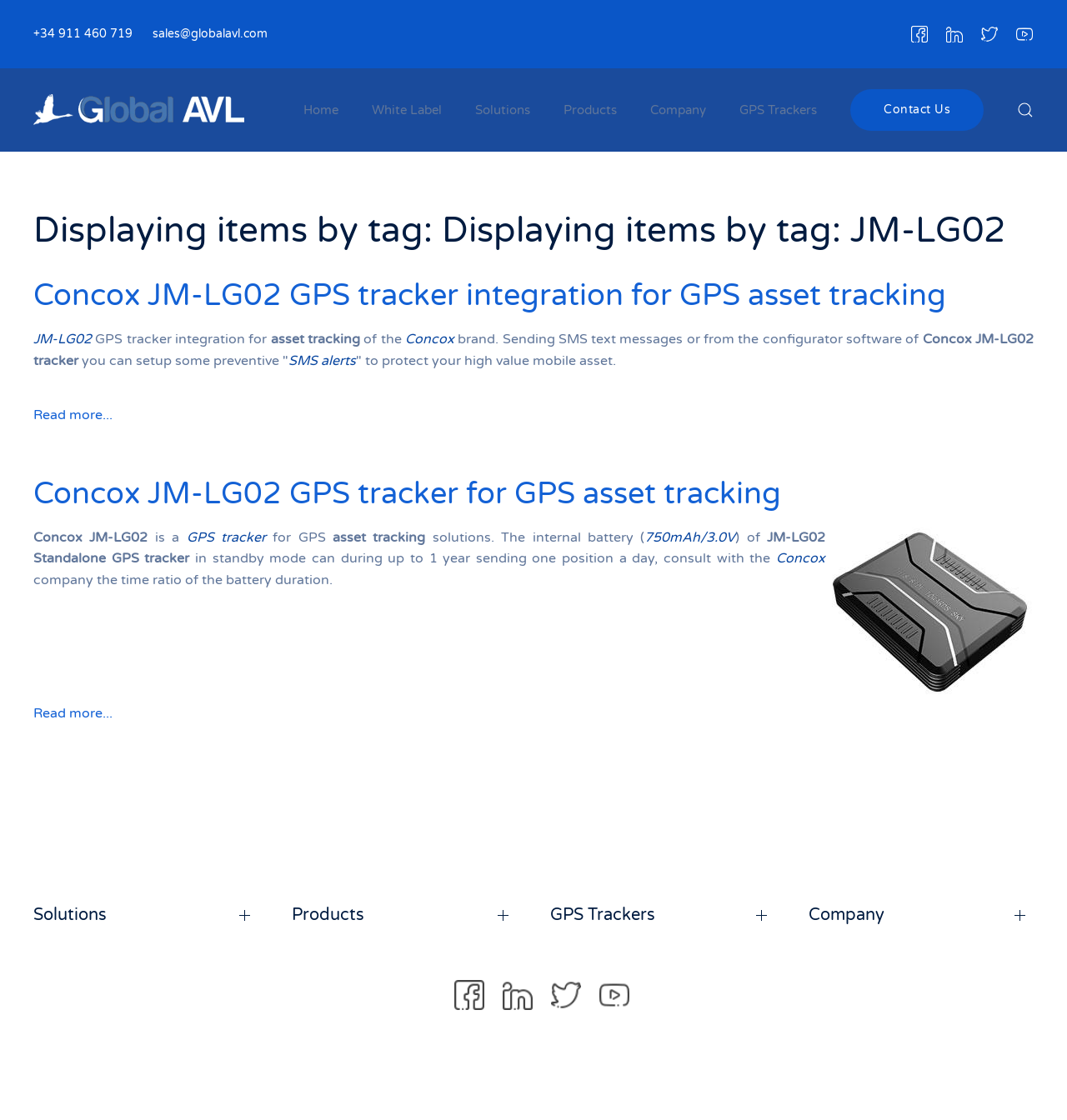Please indicate the bounding box coordinates of the element's region to be clicked to achieve the instruction: "View Concox JM-LG02 GPS tracker integration for GPS asset tracking". Provide the coordinates as four float numbers between 0 and 1, i.e., [left, top, right, bottom].

[0.031, 0.248, 0.887, 0.28]